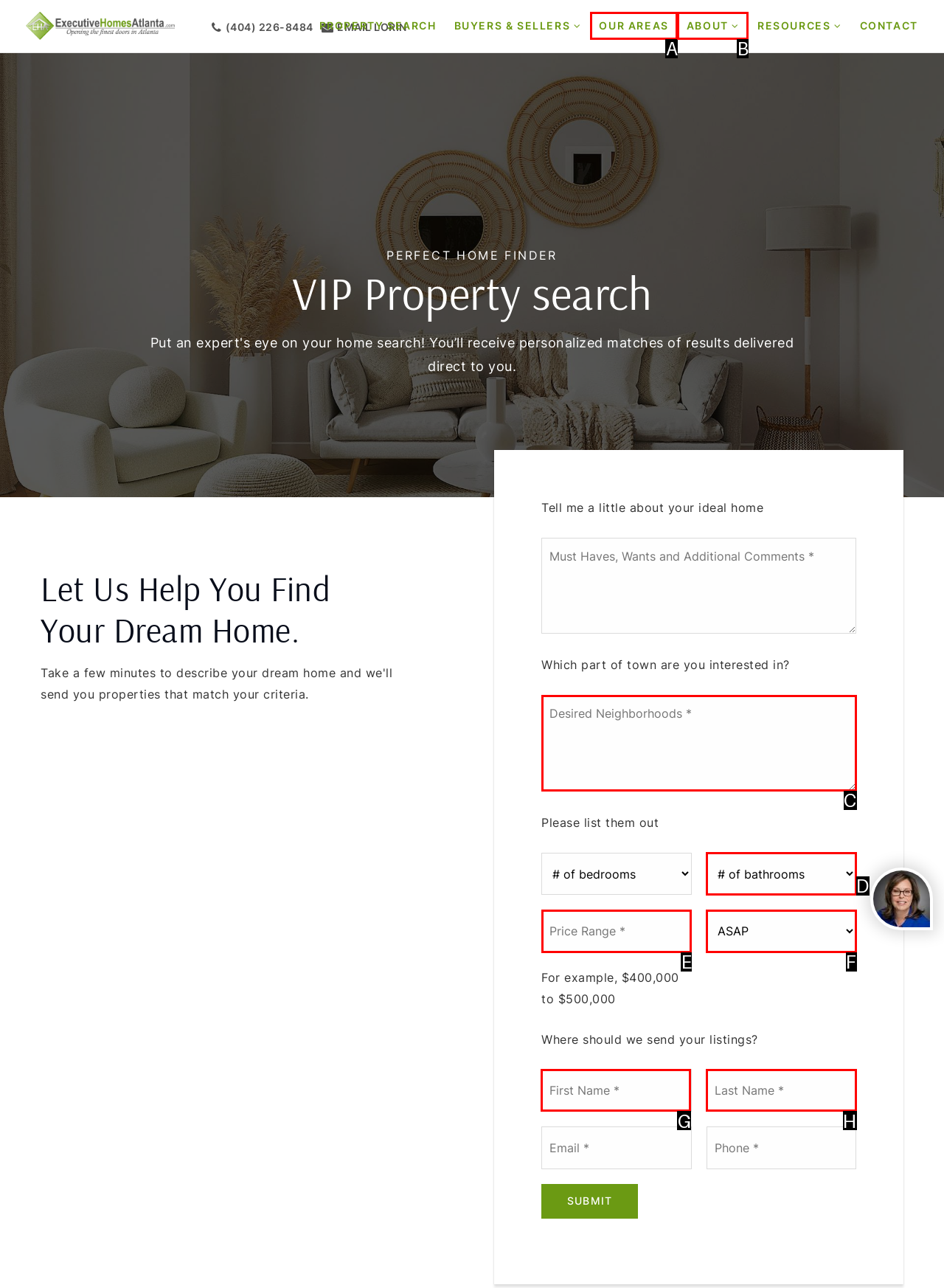What letter corresponds to the UI element to complete this task: Enter your first name
Answer directly with the letter.

G